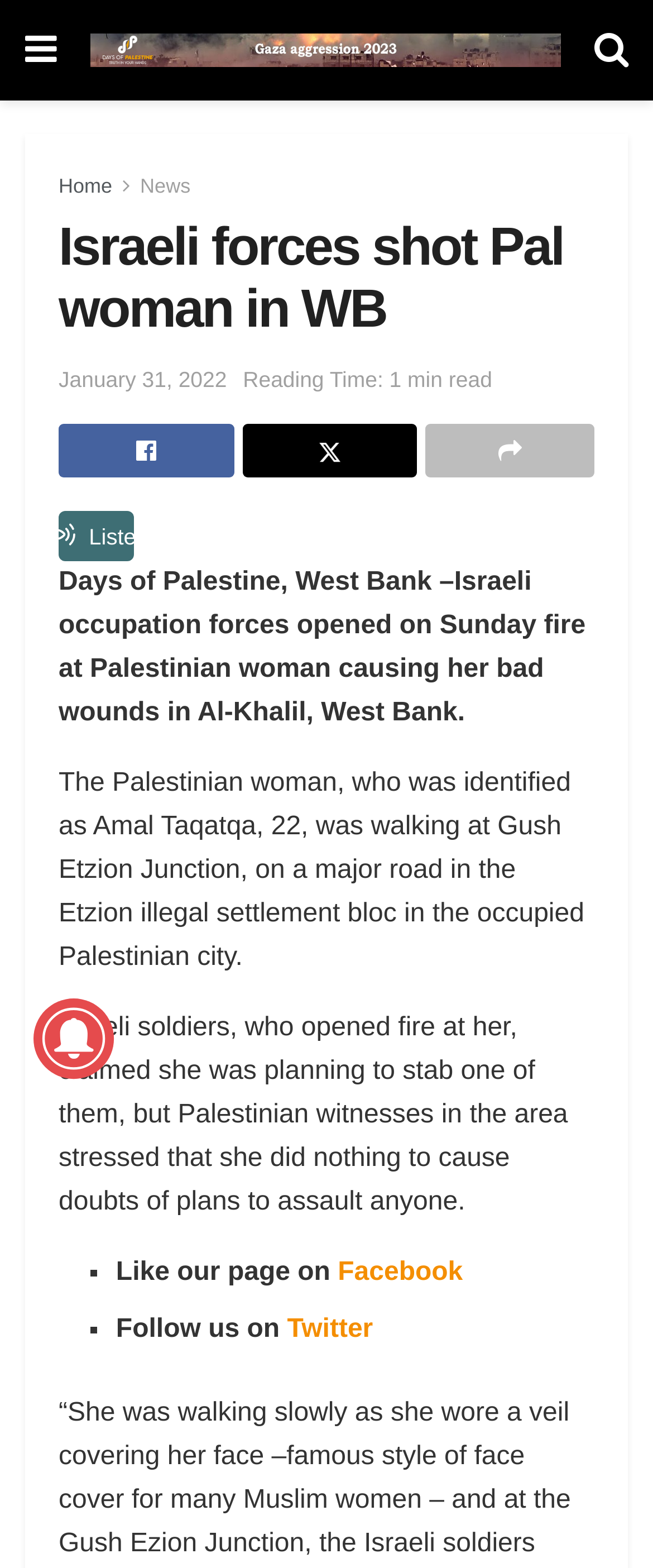Could you determine the bounding box coordinates of the clickable element to complete the instruction: "Click the Facebook link"? Provide the coordinates as four float numbers between 0 and 1, i.e., [left, top, right, bottom].

[0.517, 0.803, 0.709, 0.821]